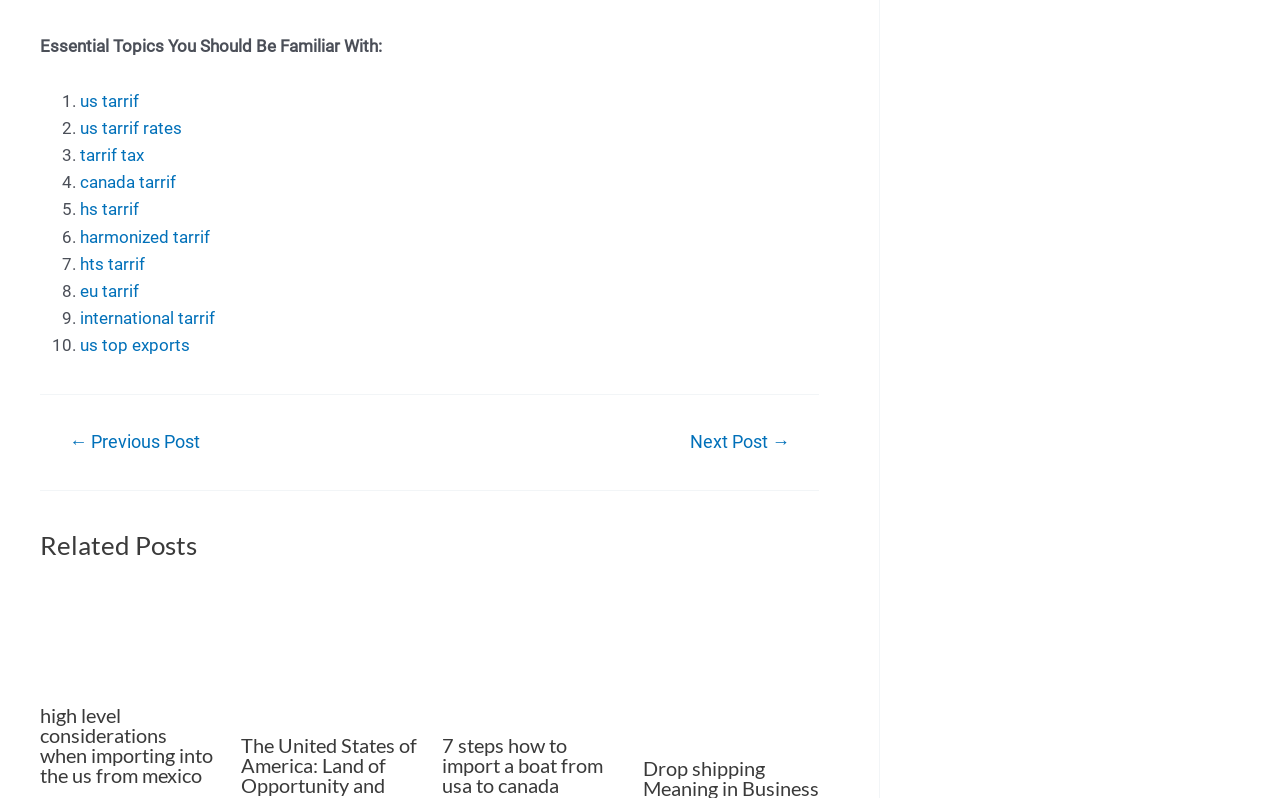Extract the bounding box coordinates of the UI element described: "alt="The United States of America"". Provide the coordinates in the format [left, top, right, bottom] with values ranging from 0 to 1.

[0.188, 0.811, 0.326, 0.836]